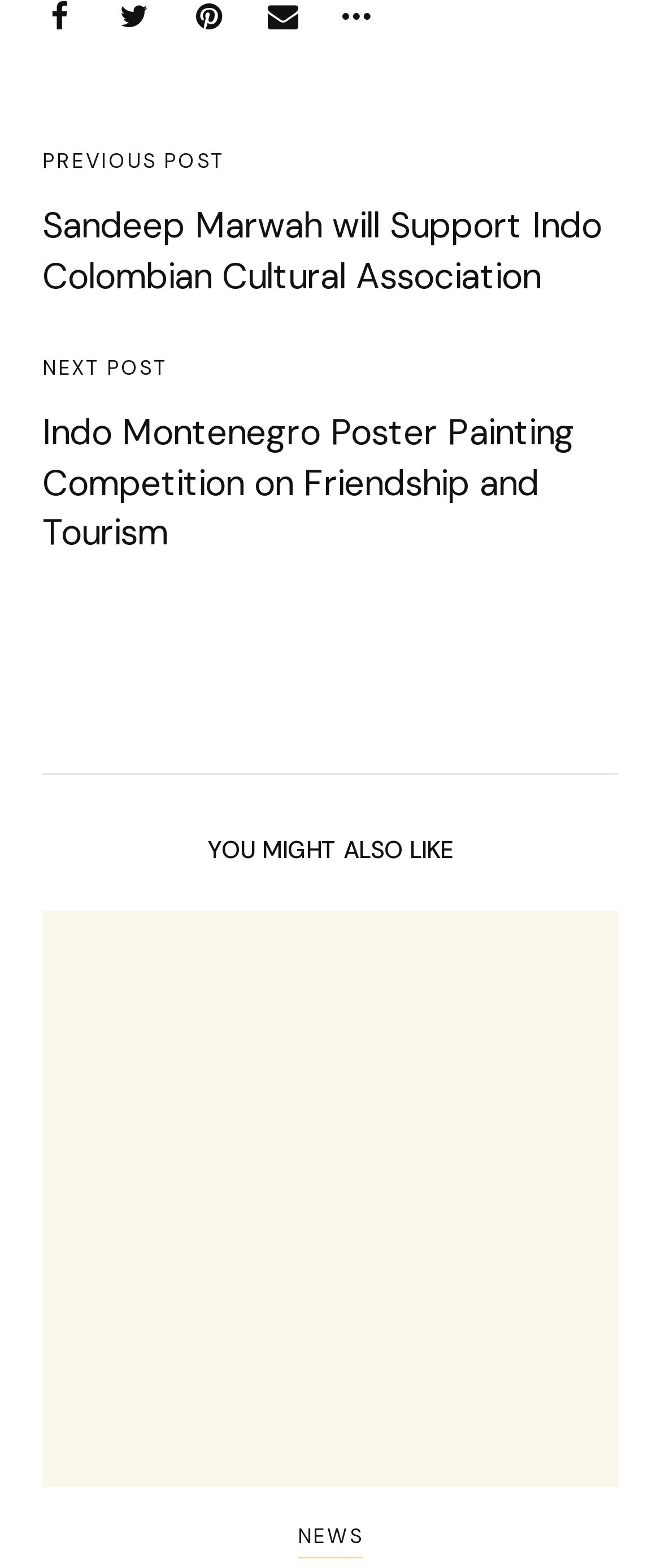Specify the bounding box coordinates of the region I need to click to perform the following instruction: "go to next page". The coordinates must be four float numbers in the range of 0 to 1, i.e., [left, top, right, bottom].

[0.808, 0.832, 0.897, 0.87]